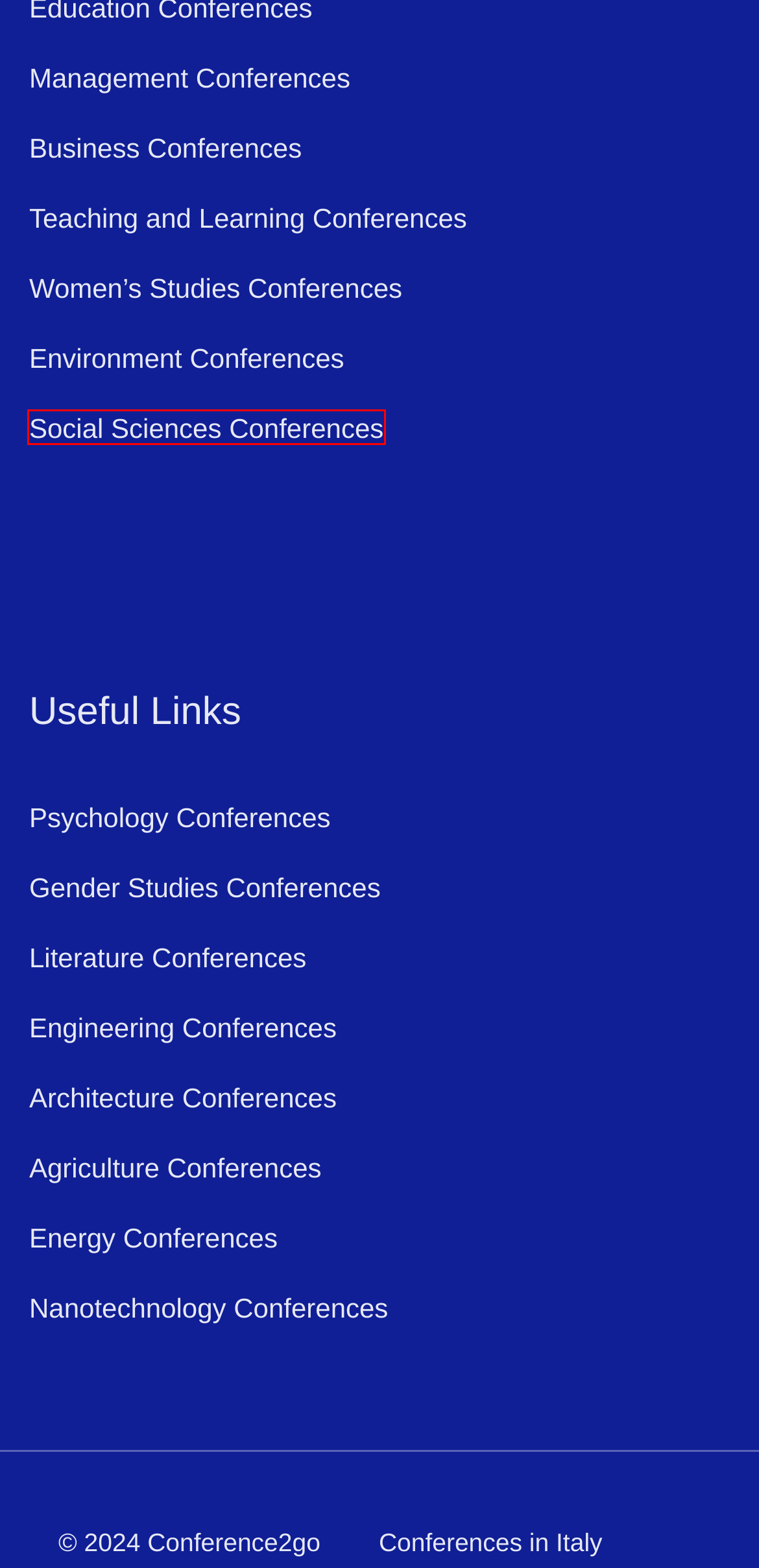Examine the screenshot of a webpage with a red bounding box around an element. Then, select the webpage description that best represents the new page after clicking the highlighted element. Here are the descriptions:
A. Environment Conferences & Workshops 2024 | Conference2go
B. Architecture Conference 2024 | CONFERENCE2GO
C. Upcoming Teaching and Learning Conferences 2023 | CONFERENCE2GO
D. Upcoming Business Conferences 2024 | CONFERENCE2GO
E. Women's studies conferences 2024 | Top Events & Workshops
F. Premier Agriculture Conferences 2024 | Conference2Go
G. Psychology Conferences 2024 | CONFERENCE2GO
H. Social Sciences Conferences 2024 | Top Events & Workshops

H